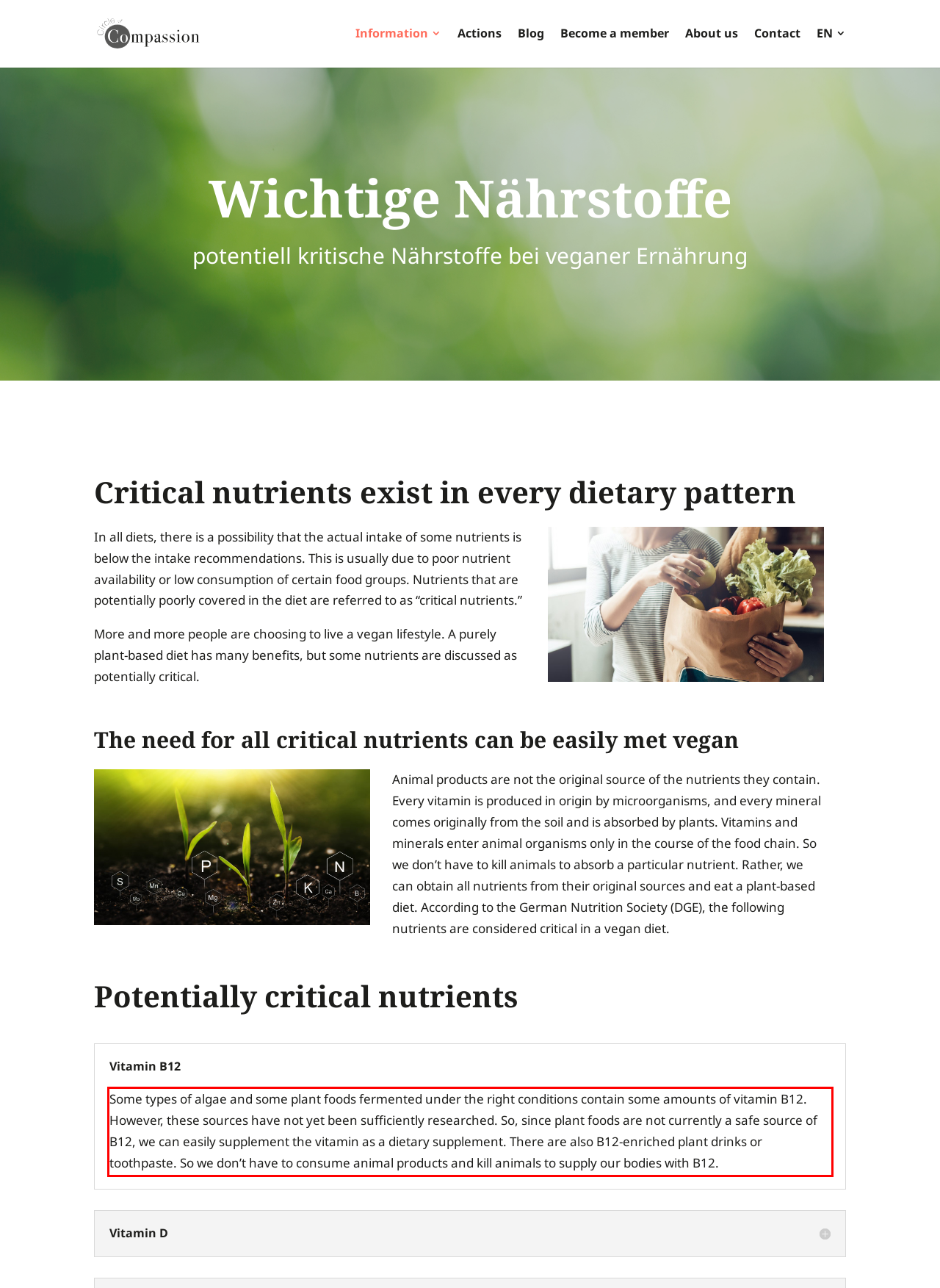Observe the screenshot of the webpage, locate the red bounding box, and extract the text content within it.

Some types of algae and some plant foods fermented under the right conditions contain some amounts of vitamin B12. However, these sources have not yet been sufficiently researched. So, since plant foods are not currently a safe source of B12, we can easily supplement the vitamin as a dietary supplement. There are also B12-enriched plant drinks or toothpaste. So we don’t have to consume animal products and kill animals to supply our bodies with B12.